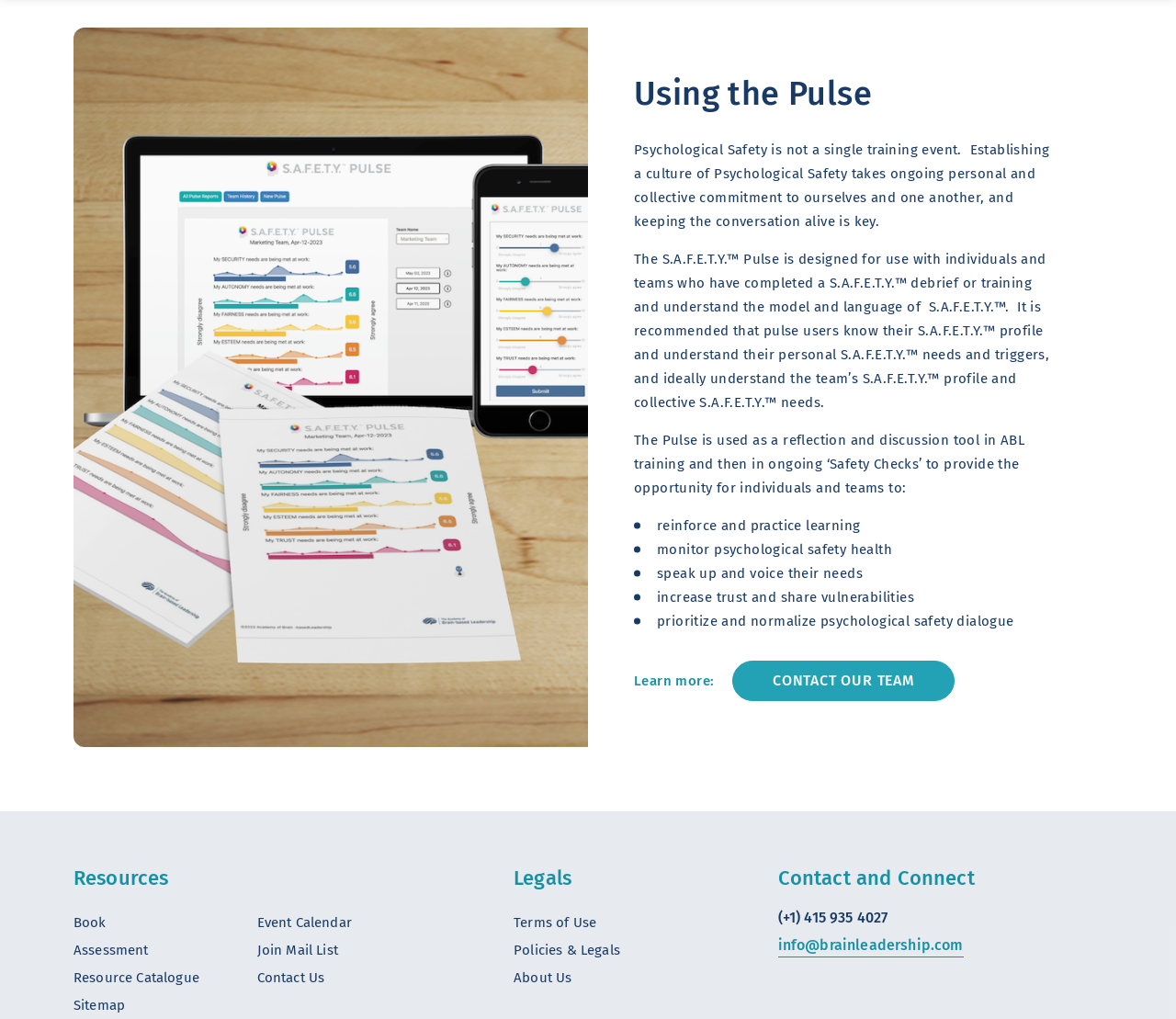Please locate the bounding box coordinates of the element that should be clicked to achieve the given instruction: "Contact the team".

[0.623, 0.648, 0.812, 0.688]